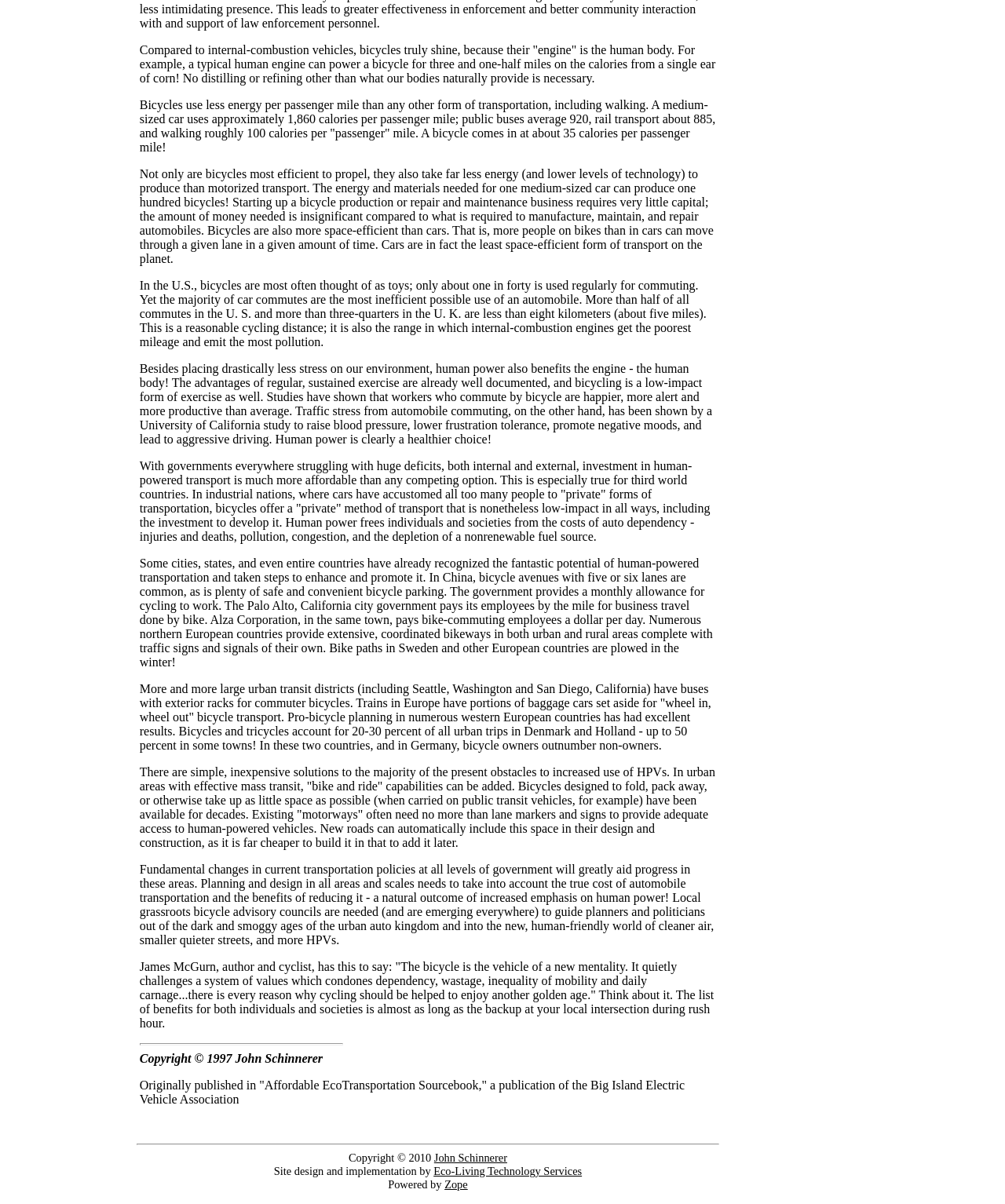Find the bounding box of the UI element described as follows: "College of Engineering & Science".

None